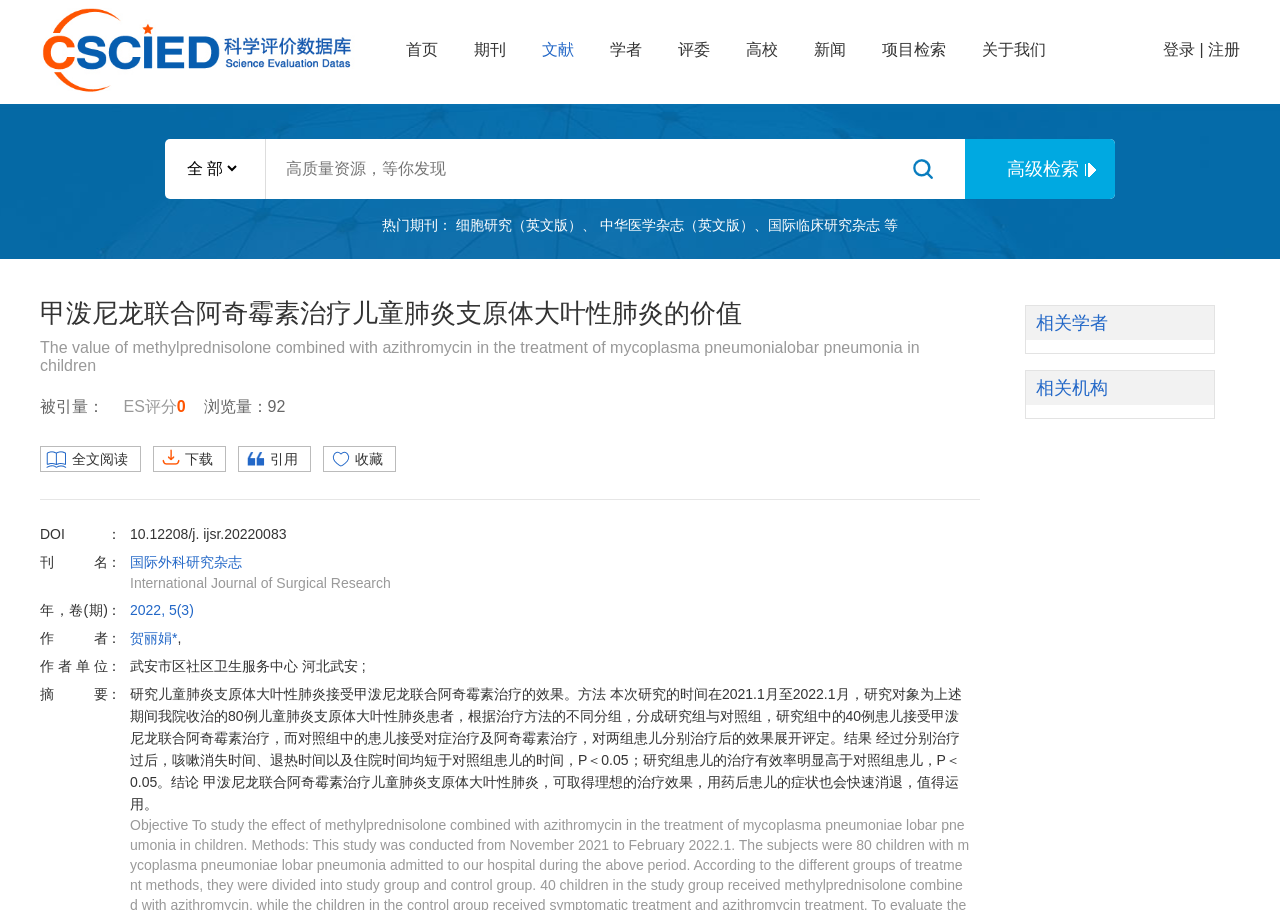Can you show the bounding box coordinates of the region to click on to complete the task described in the instruction: "Browse related scholars"?

[0.802, 0.336, 0.948, 0.373]